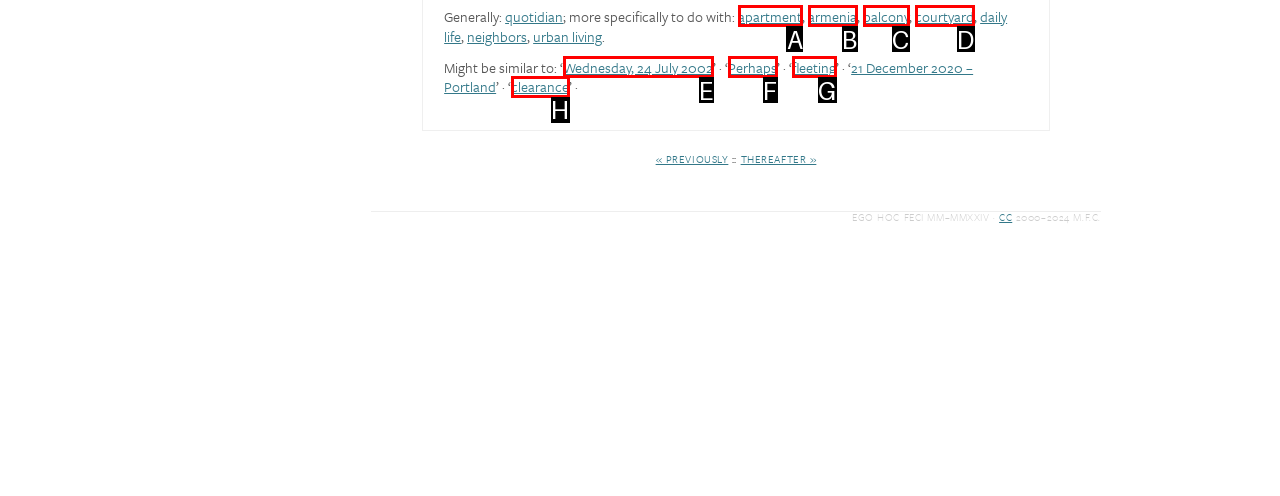Find the option you need to click to complete the following instruction: go to apartment
Answer with the corresponding letter from the choices given directly.

A